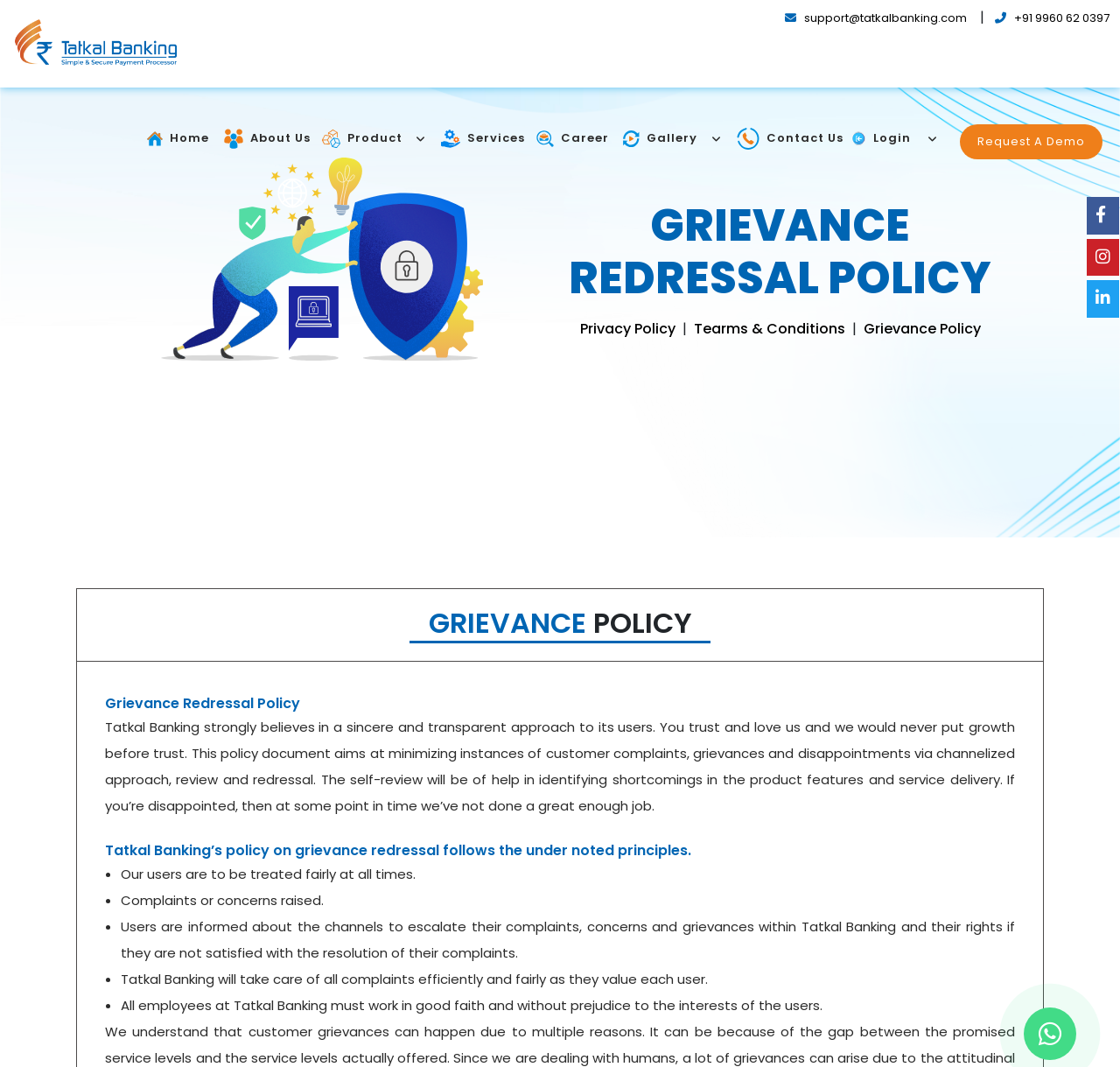Locate the bounding box coordinates of the area where you should click to accomplish the instruction: "Contact support via email".

[0.701, 0.009, 0.866, 0.025]